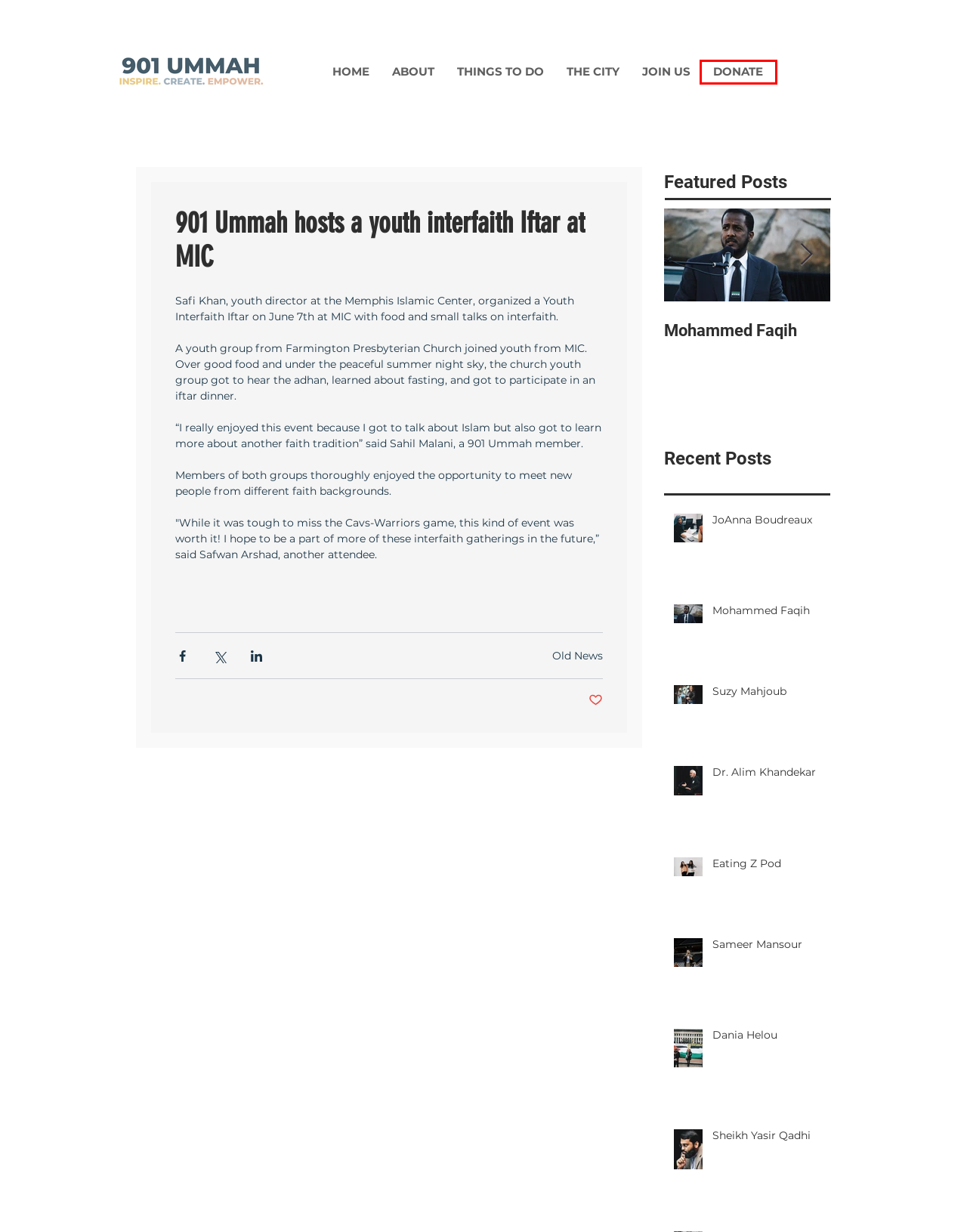Assess the screenshot of a webpage with a red bounding box and determine which webpage description most accurately matches the new page after clicking the element within the red box. Here are the options:
A. Sameer Mansour
B. THE CITY | 901ummah
C. Mohammed Faqih
D. Dania Helou
E. Sheikh Yasir Qadhi
F. JoAnna Boudreaux
G. Old News
H. DONATE | 901ummah

H